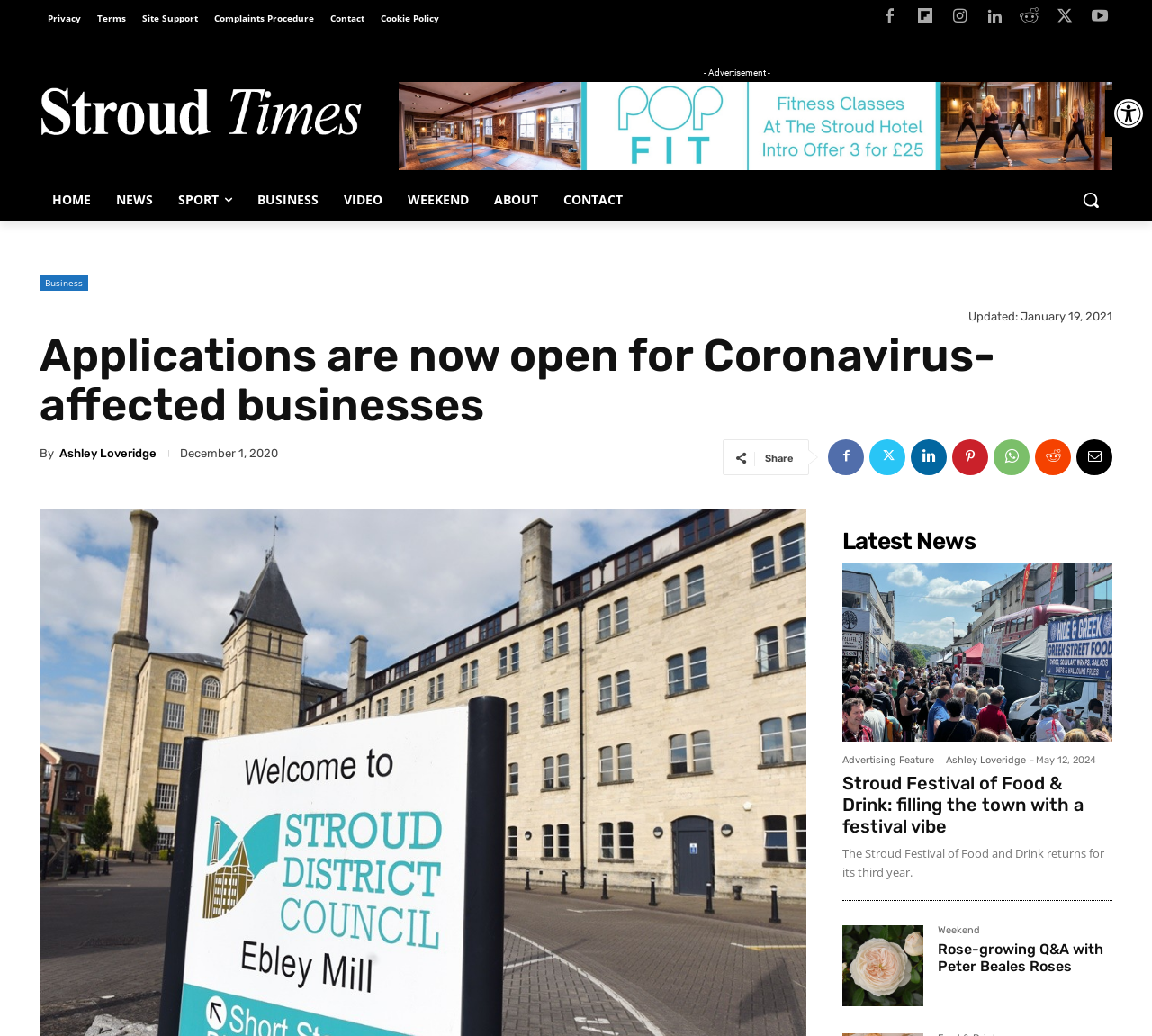Locate the bounding box coordinates of the area where you should click to accomplish the instruction: "Click on the 'BUSINESS' link".

[0.212, 0.172, 0.288, 0.214]